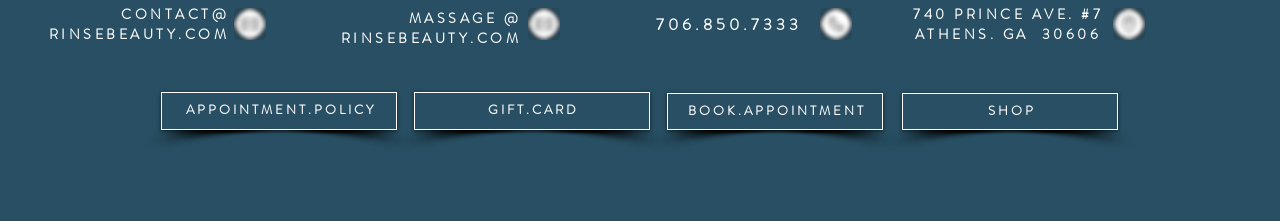Please predict the bounding box coordinates of the element's region where a click is necessary to complete the following instruction: "Click CONTACT link". The coordinates should be represented by four float numbers between 0 and 1, i.e., [left, top, right, bottom].

[0.095, 0.018, 0.179, 0.109]